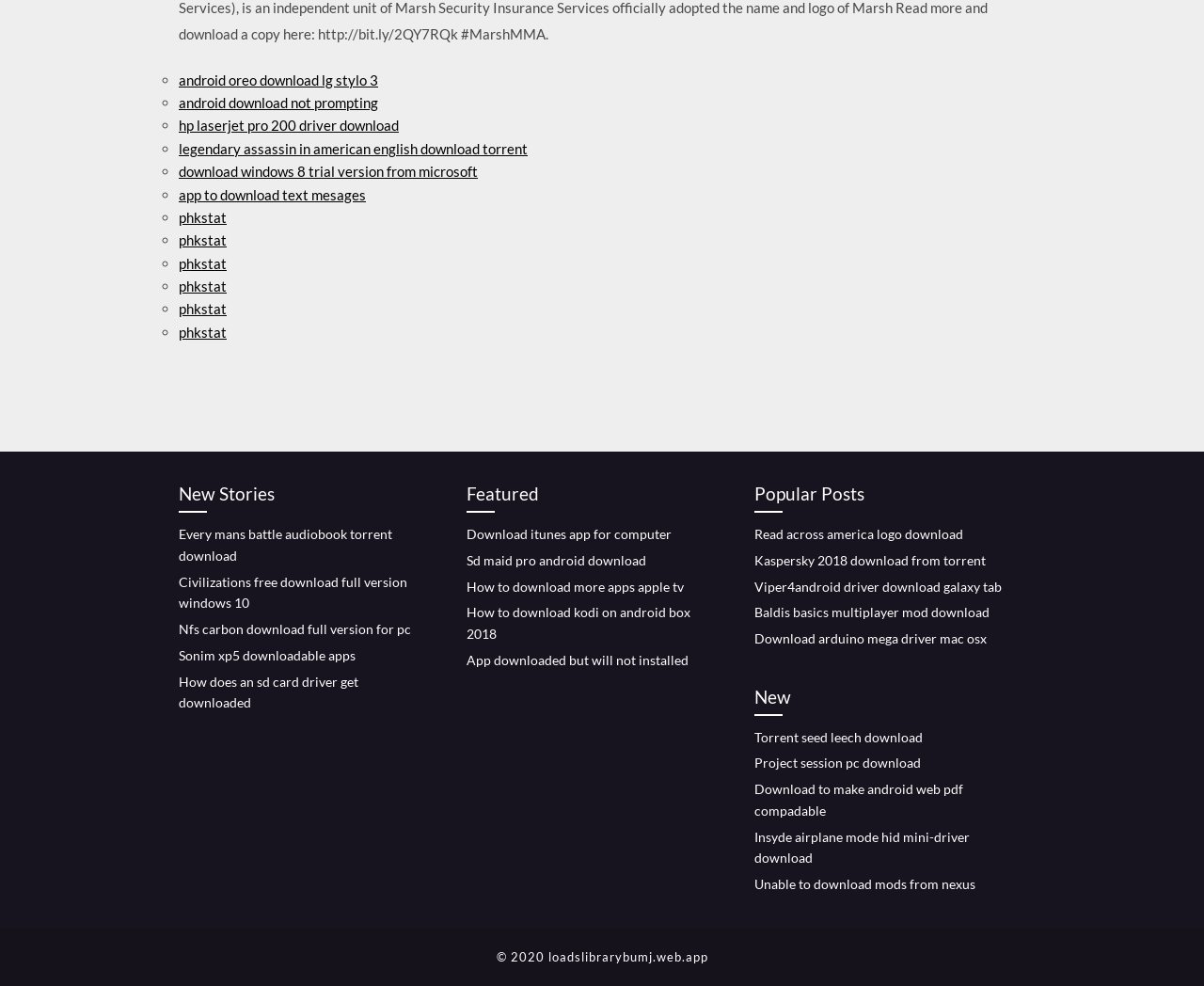Give a concise answer using one word or a phrase to the following question:
What is the theme of the download links on this webpage?

Software and applications